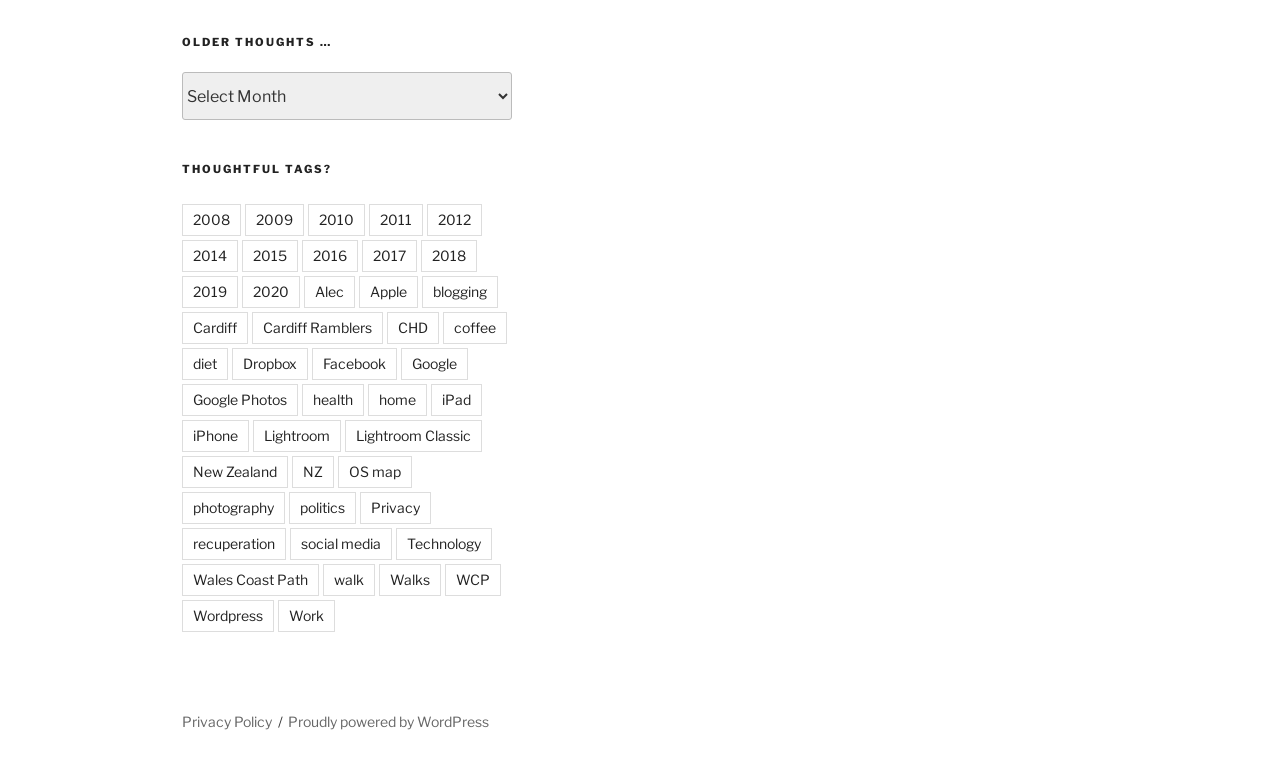Based on the element description: "Proudly powered by WordPress", identify the bounding box coordinates for this UI element. The coordinates must be four float numbers between 0 and 1, listed as [left, top, right, bottom].

[0.225, 0.928, 0.382, 0.95]